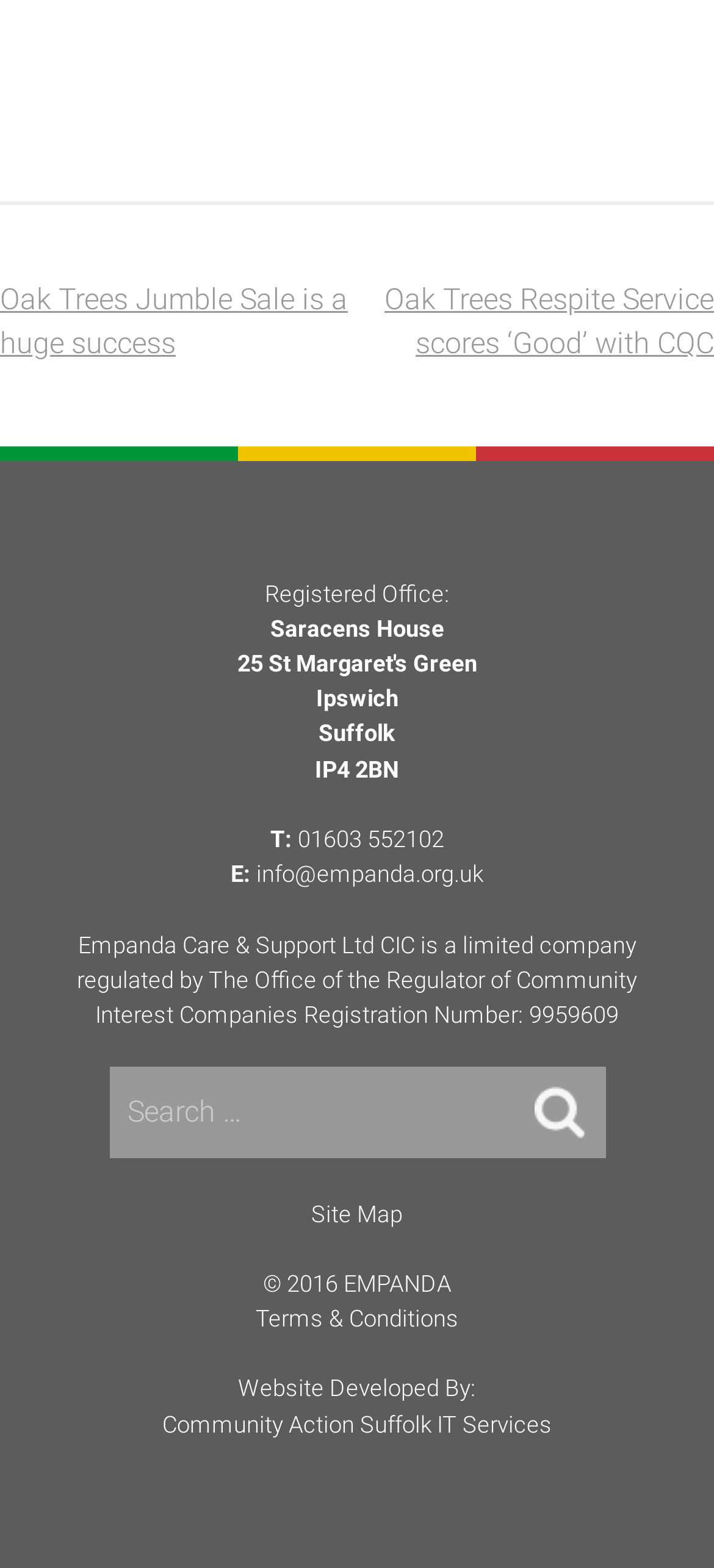What is the email address of Empanda Care & Support Ltd CIC?
Please answer using one word or phrase, based on the screenshot.

info@empanda.org.uk